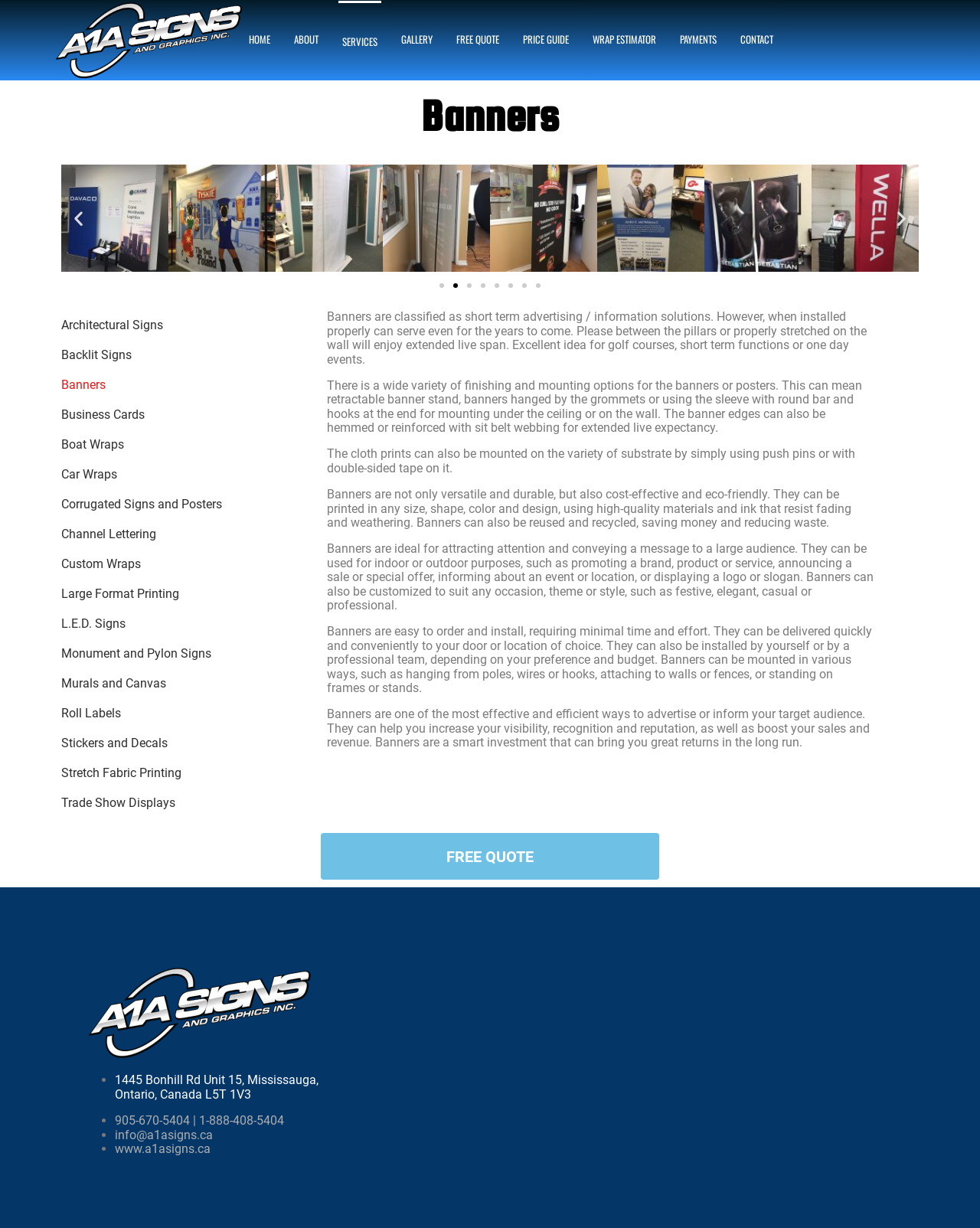Analyze the image and give a detailed response to the question:
What is the purpose of banners according to the webpage?

I read the text on the webpage and found that banners are classified as short term advertising or information solutions, and they can serve for years to come when installed properly.